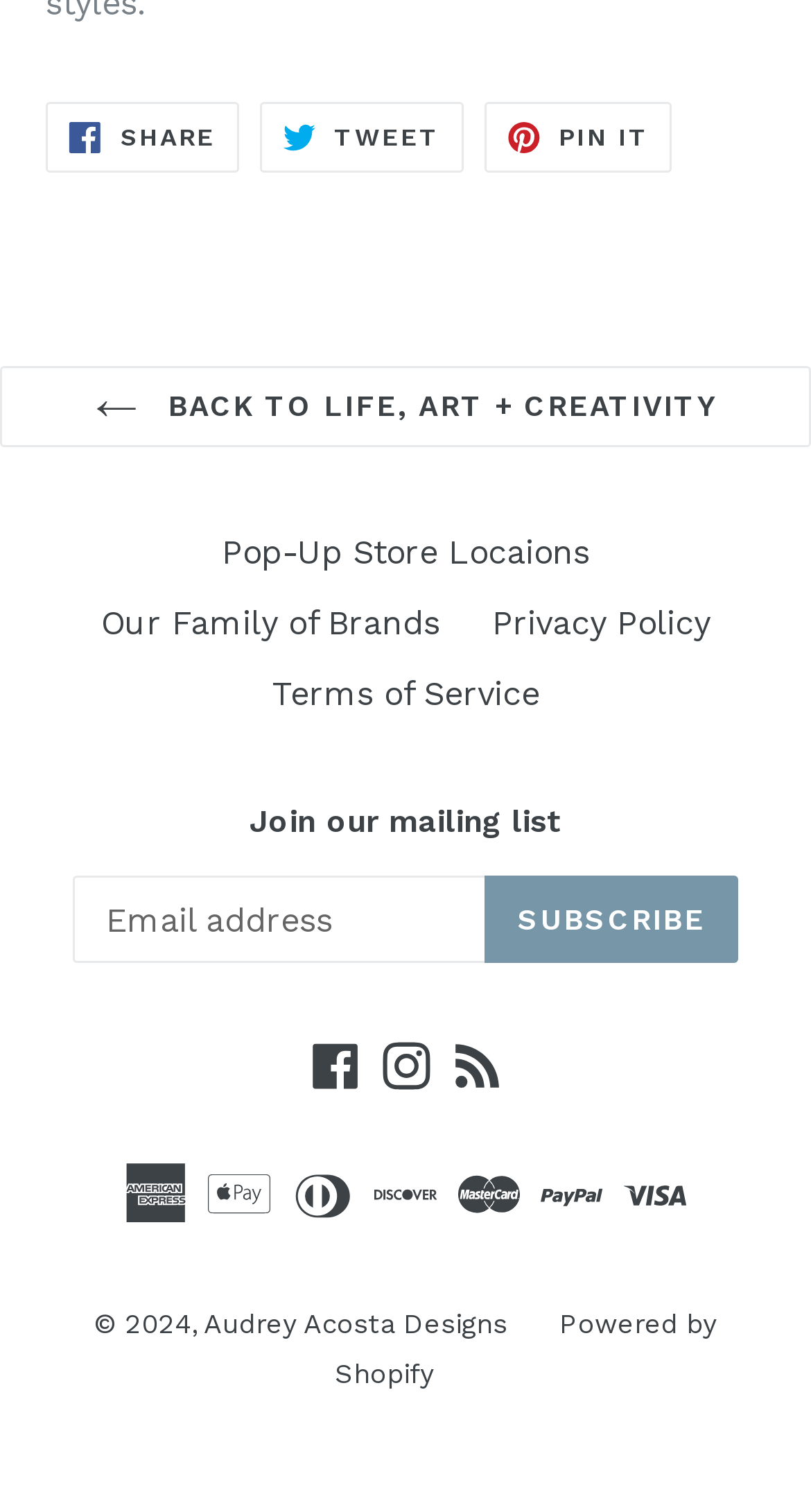What social media platforms are available?
Kindly give a detailed and elaborate answer to the question.

I found the answer by looking at the links in the footer section of the webpage, where I saw links with the text 'Facebook', 'Instagram', and 'RSS'.